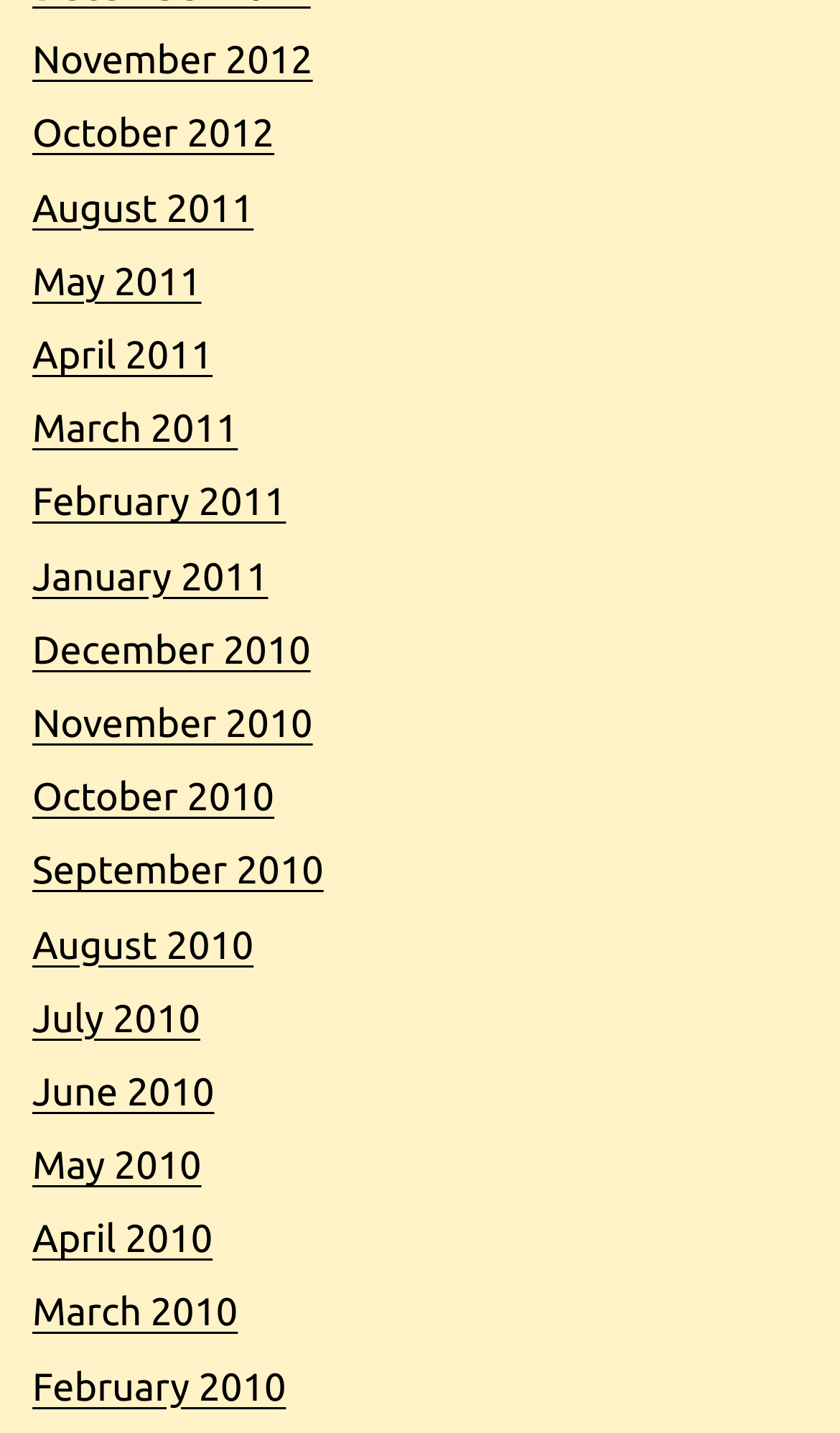Please find the bounding box coordinates in the format (top-left x, top-left y, bottom-right x, bottom-right y) for the given element description. Ensure the coordinates are floating point numbers between 0 and 1. Description: Terms of Service

None